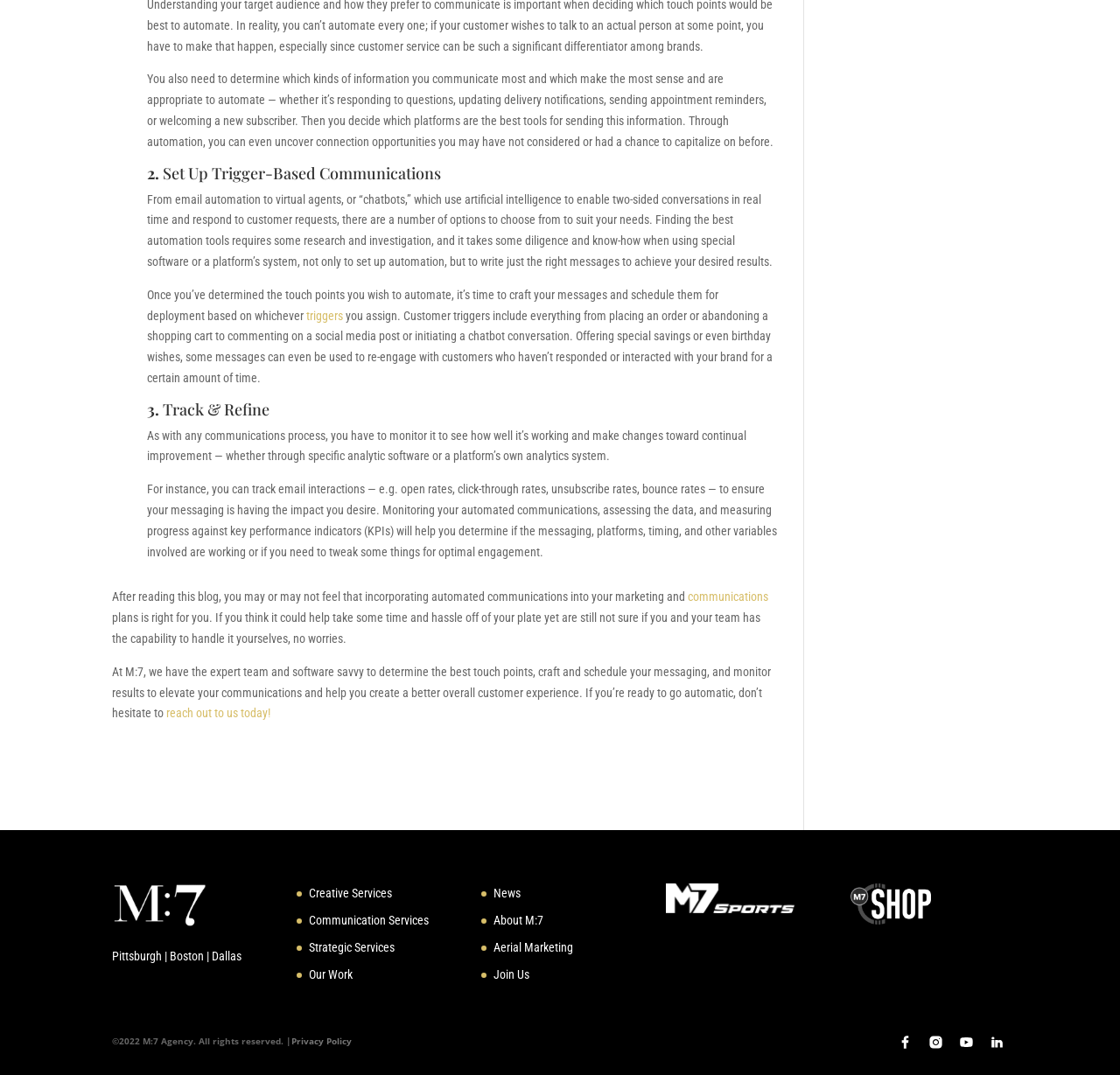Based on the provided description, "communications", find the bounding box of the corresponding UI element in the screenshot.

[0.614, 0.549, 0.686, 0.562]